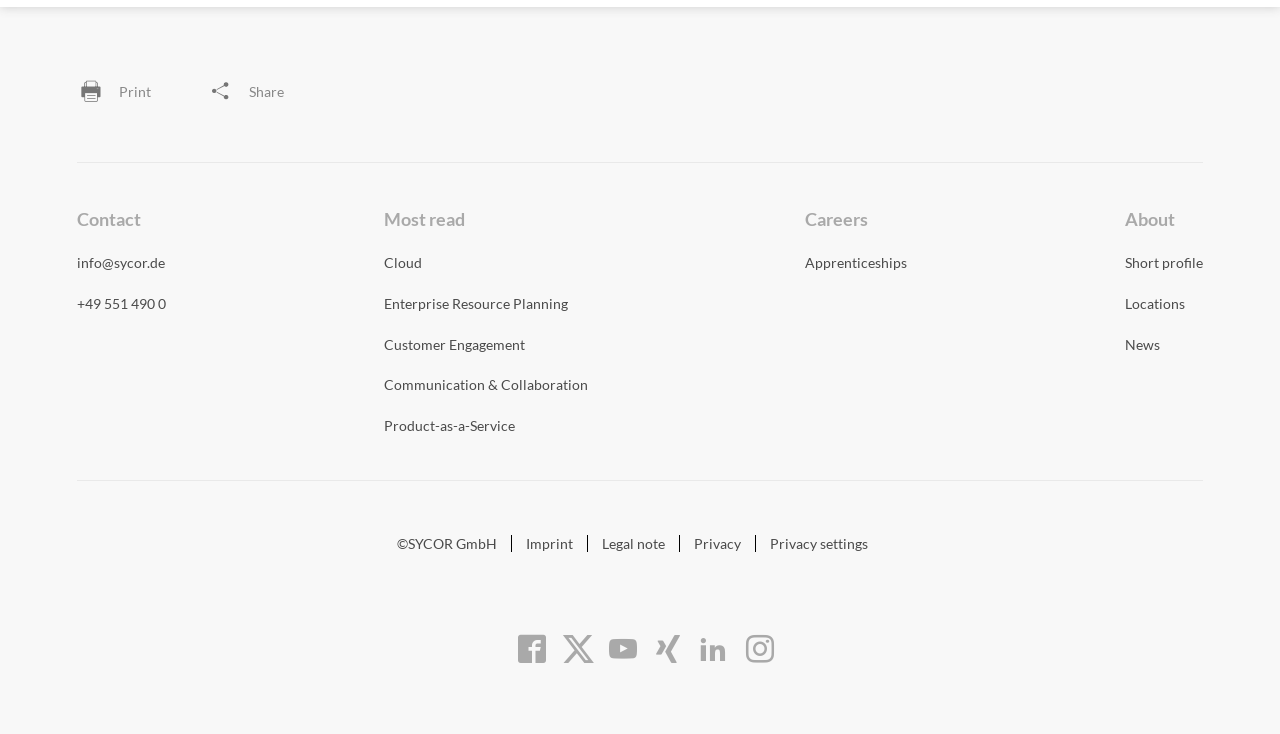Pinpoint the bounding box coordinates of the clickable element to carry out the following instruction: "Click on Contact."

[0.06, 0.283, 0.11, 0.313]